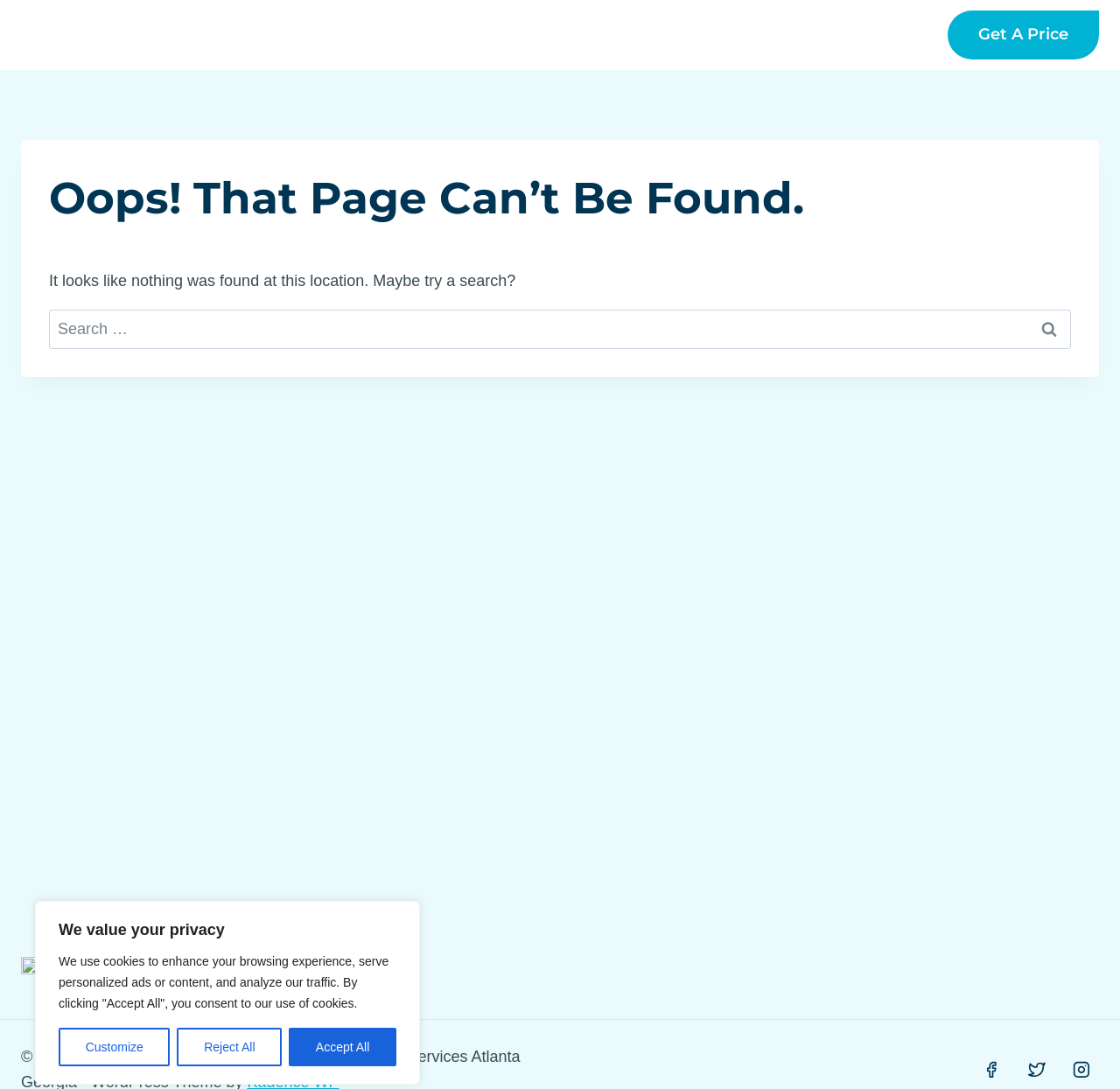Determine the bounding box coordinates for the area that needs to be clicked to fulfill this task: "Visit Twitter". The coordinates must be given as four float numbers between 0 and 1, i.e., [left, top, right, bottom].

[0.91, 0.967, 0.941, 0.998]